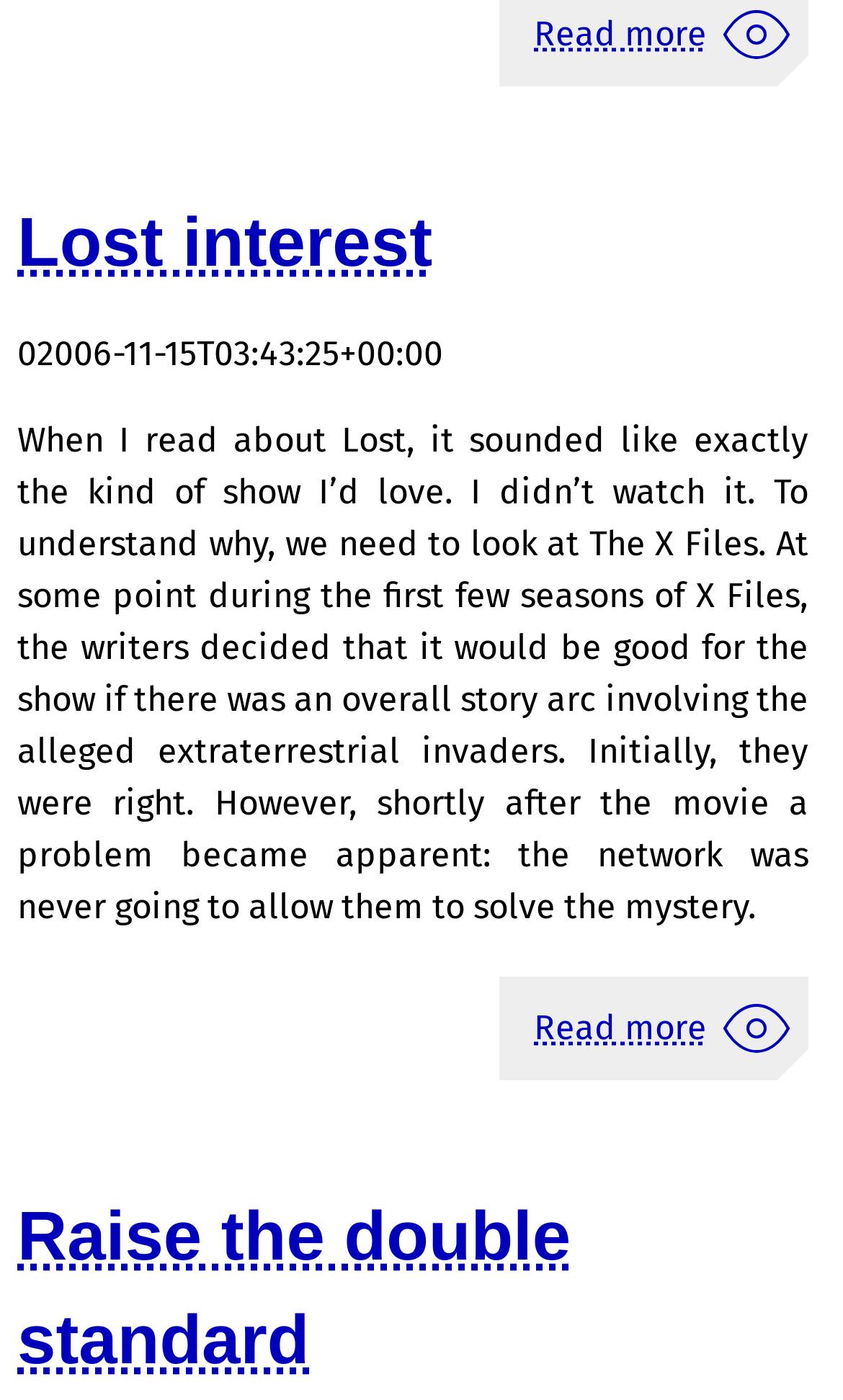How many images are on the webpage?
Relying on the image, give a concise answer in one word or a brief phrase.

2